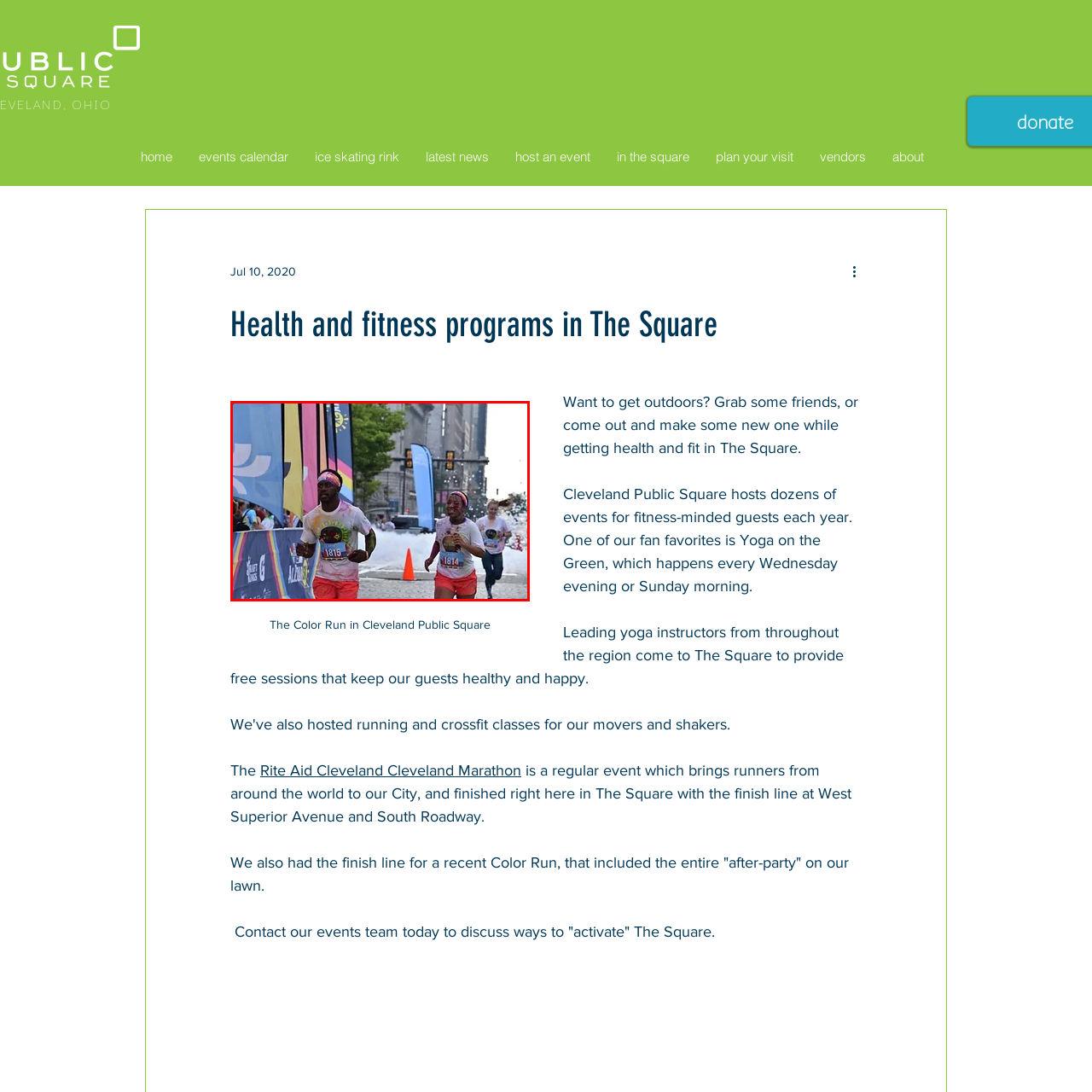Describe extensively the visual content inside the red marked area.

The image captures the lively and colorful ambiance of "The Color Run" event held in Cleveland Public Square. In the foreground, two participants, a male and a female, are energetically running, both adorned in vibrant t-shirts and pink shorts, showcasing the joyful spirit of the race. Each runner is numbered, with visible bibs reading 1815 and 1814, indicating their participation in this fun-filled event.

The backdrop reveals a festive atmosphere with splashes of color from the “color stations” typical of such races, evoking a sense of excitement and camaraderie. The environment is enhanced by banners and flags, adding to the celebratory vibe. In the distance, more participants and spectators can be seen enjoying the event, while the city’s architecture frames the scene, signifying the vibrant community spirit of Cleveland. This event not only encourages fitness but also fosters connections among friends and new acquaintances, aligning perfectly with the aim of promoting health and outdoor activities in The Square.